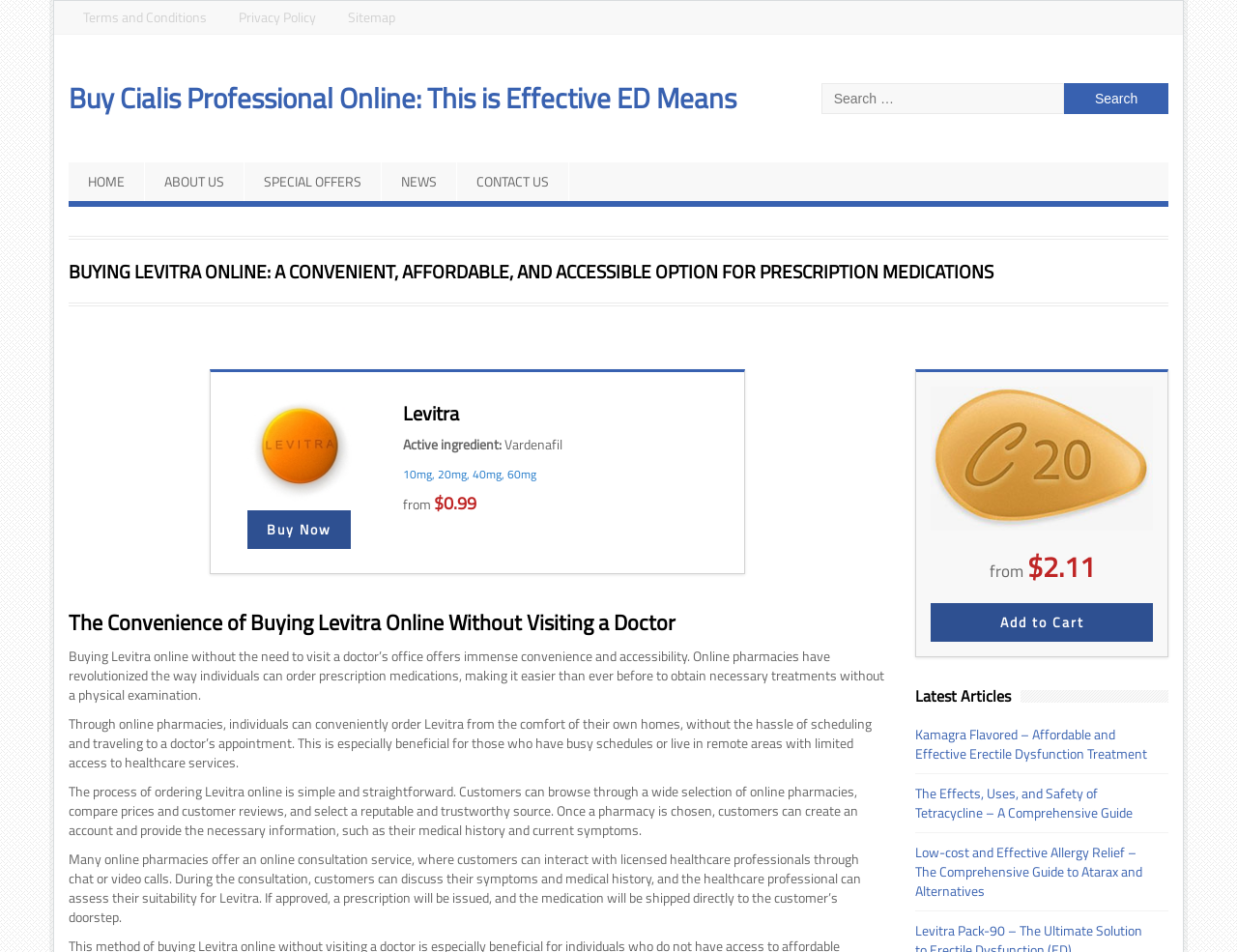Please specify the bounding box coordinates of the clickable region necessary for completing the following instruction: "Search for Levitra". The coordinates must consist of four float numbers between 0 and 1, i.e., [left, top, right, bottom].

[0.664, 0.087, 0.86, 0.12]